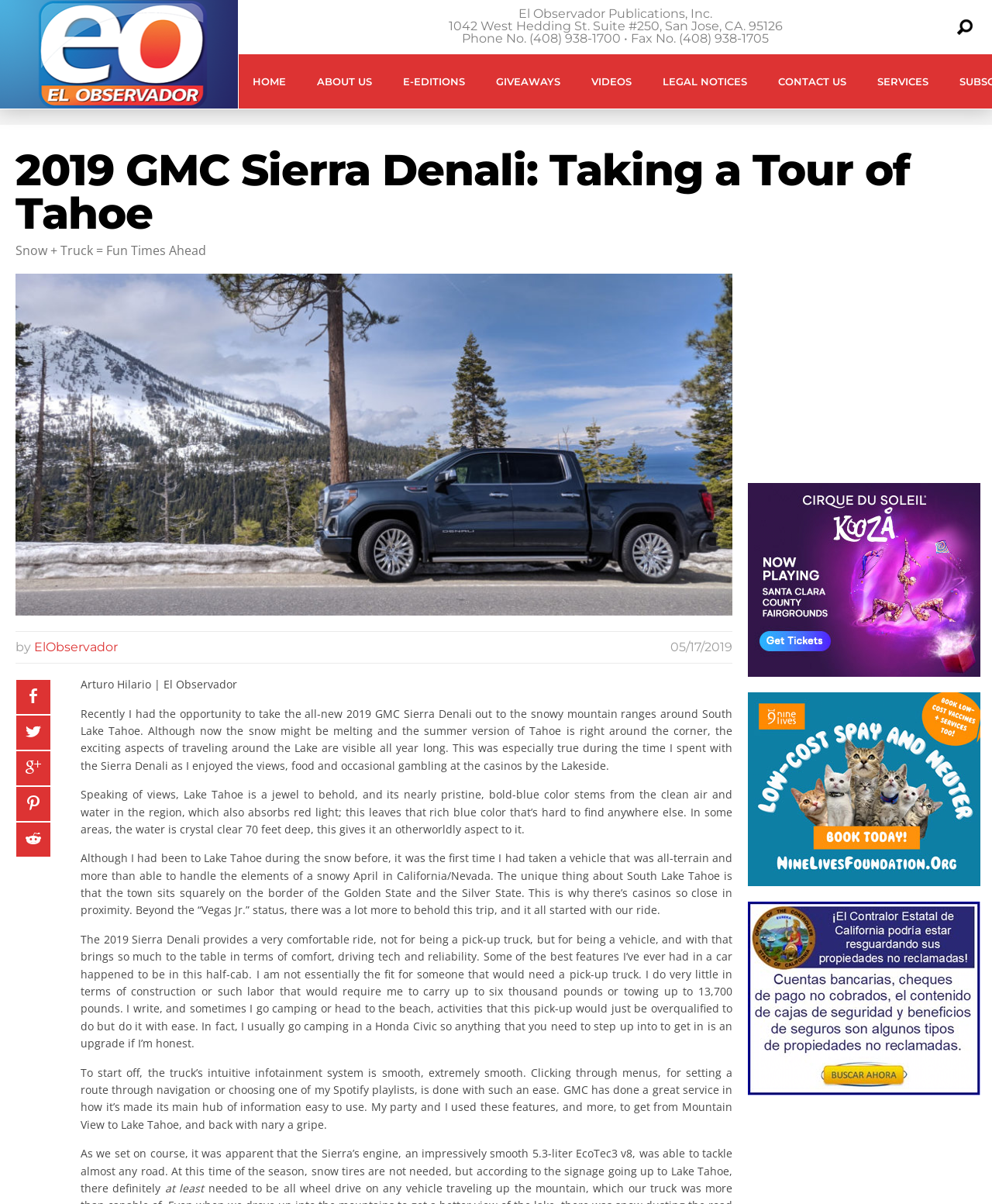What is the name of the vehicle being reviewed? Please answer the question using a single word or phrase based on the image.

2019 GMC Sierra Denali